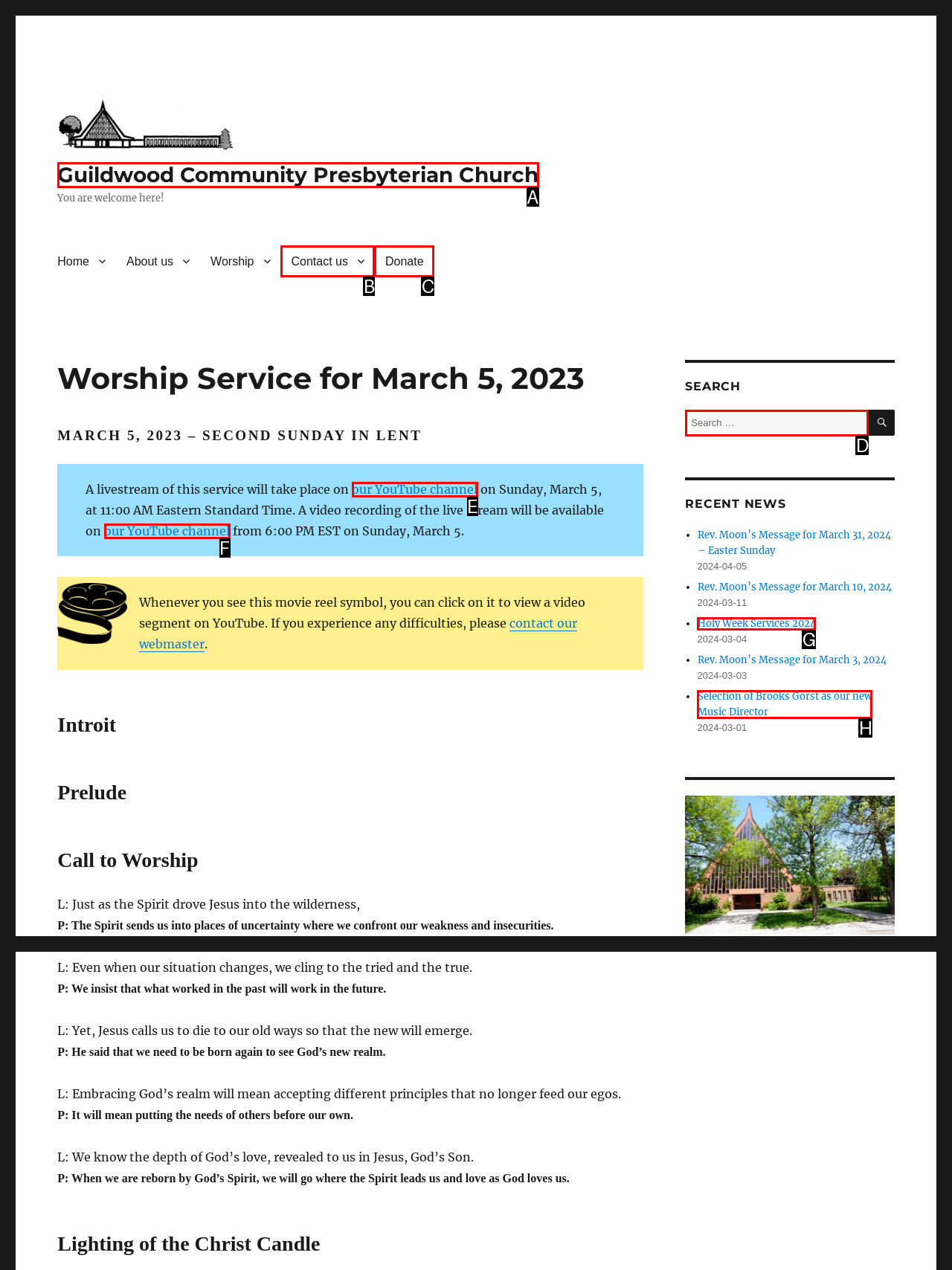Based on the element described as: Contact us
Find and respond with the letter of the correct UI element.

B